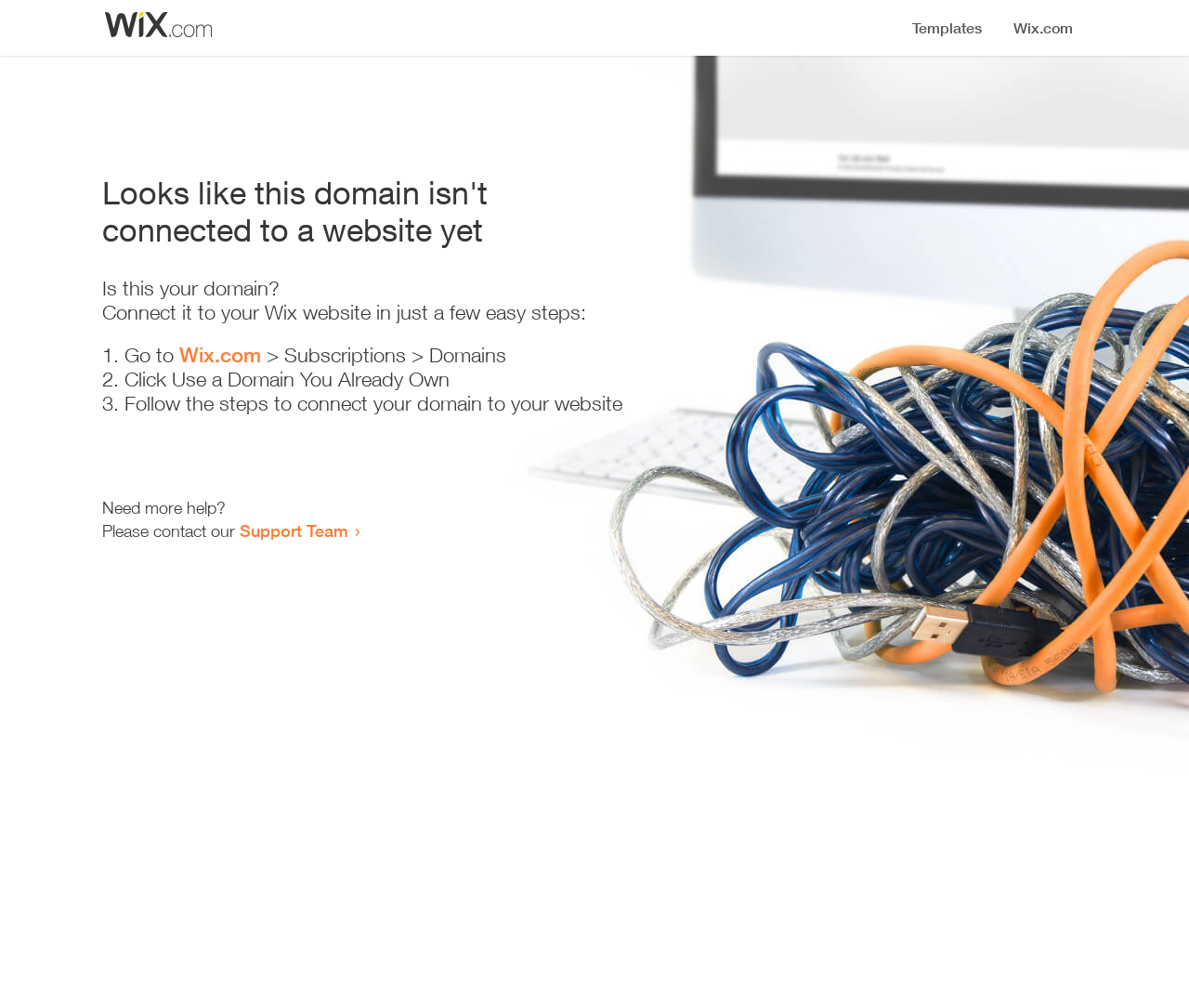From the screenshot, find the bounding box of the UI element matching this description: "Wix.com". Supply the bounding box coordinates in the form [left, top, right, bottom], each a float between 0 and 1.

[0.151, 0.34, 0.22, 0.364]